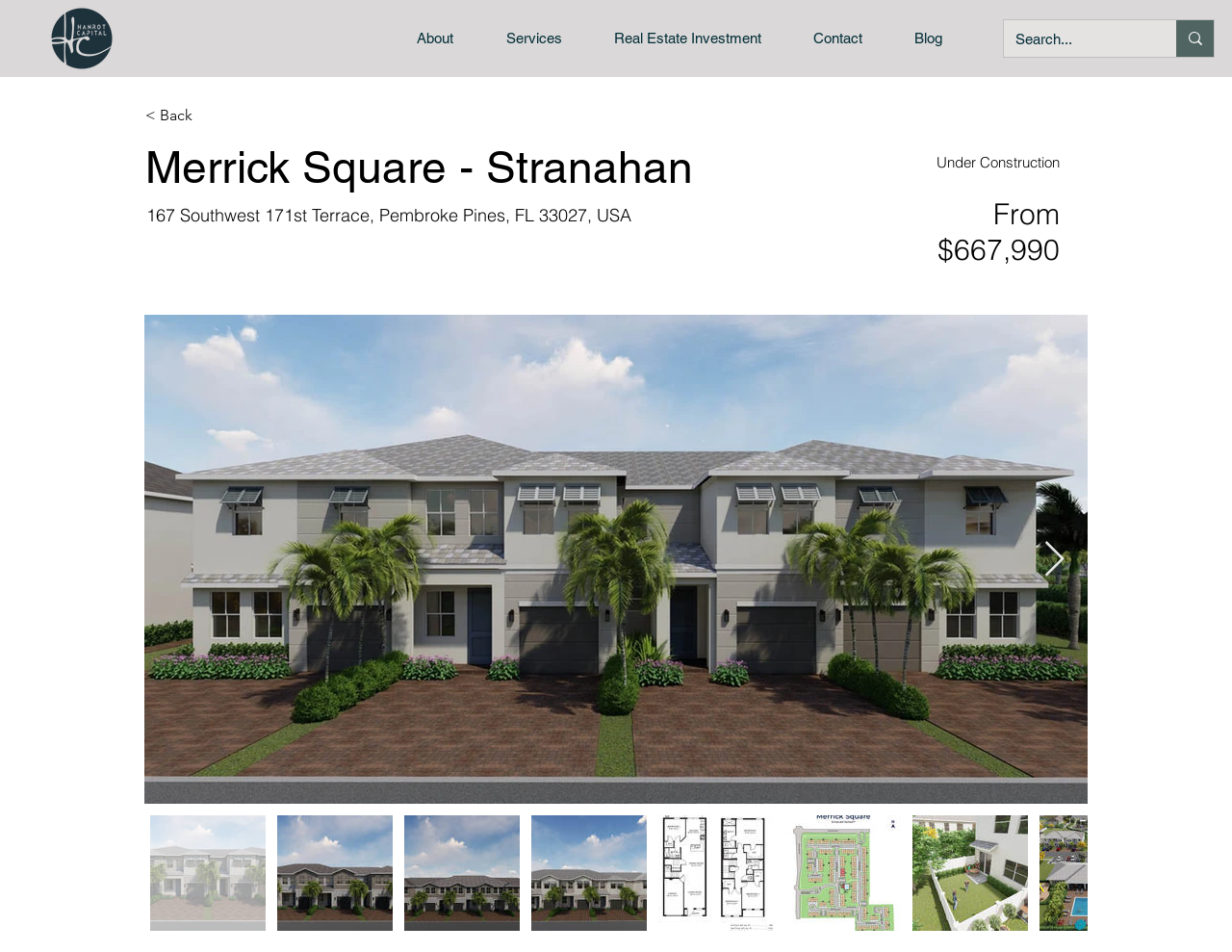Generate the title text from the webpage.

Merrick Square - Stranahan